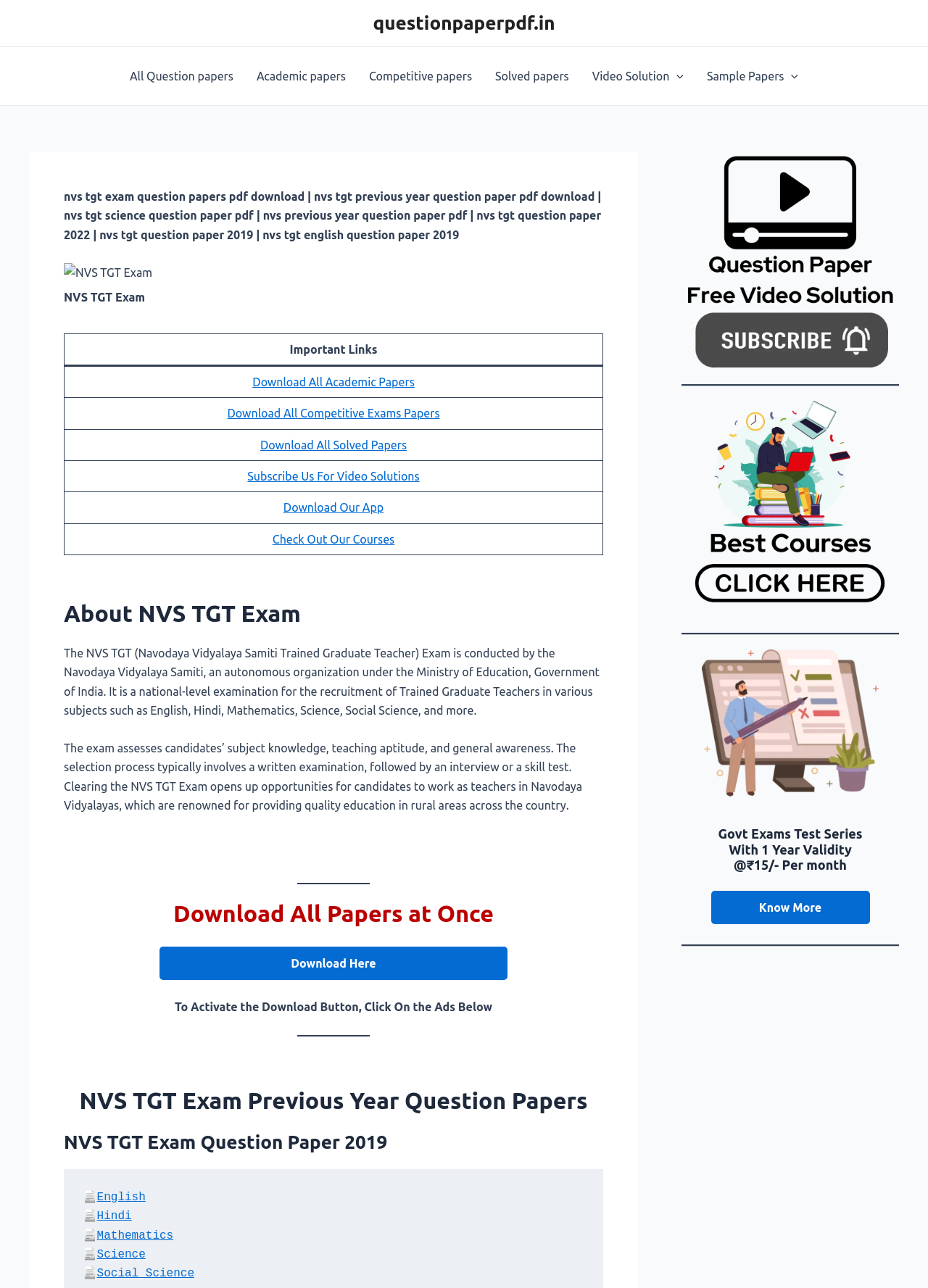Can you find the bounding box coordinates for the element to click on to achieve the instruction: "Subscribe Us For Video Solutions"?

[0.267, 0.365, 0.452, 0.375]